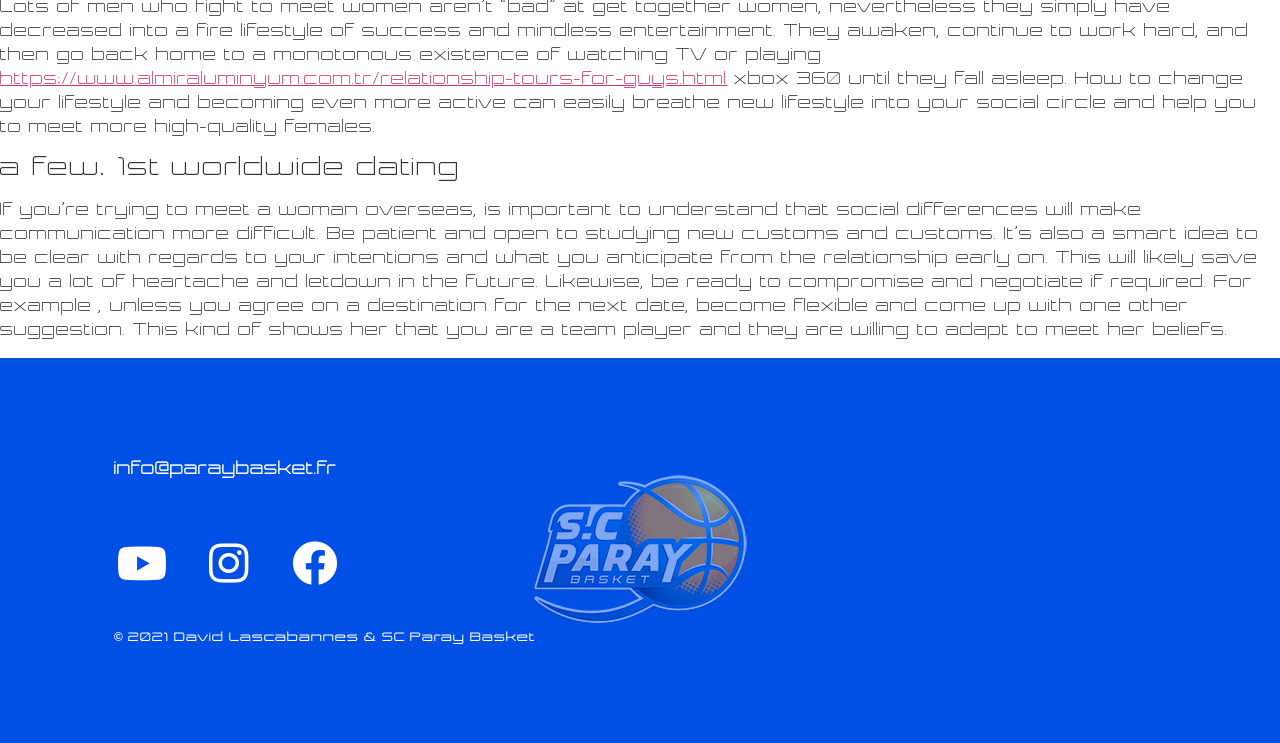Utilize the details in the image to thoroughly answer the following question: What is the main topic of this webpage?

The webpage appears to be discussing dating, specifically for men, as it mentions 'meeting women' and 'relationship tours for guys'. The text also provides advice on how to change one's lifestyle to meet more high-quality women and how to navigate social differences when dating internationally.